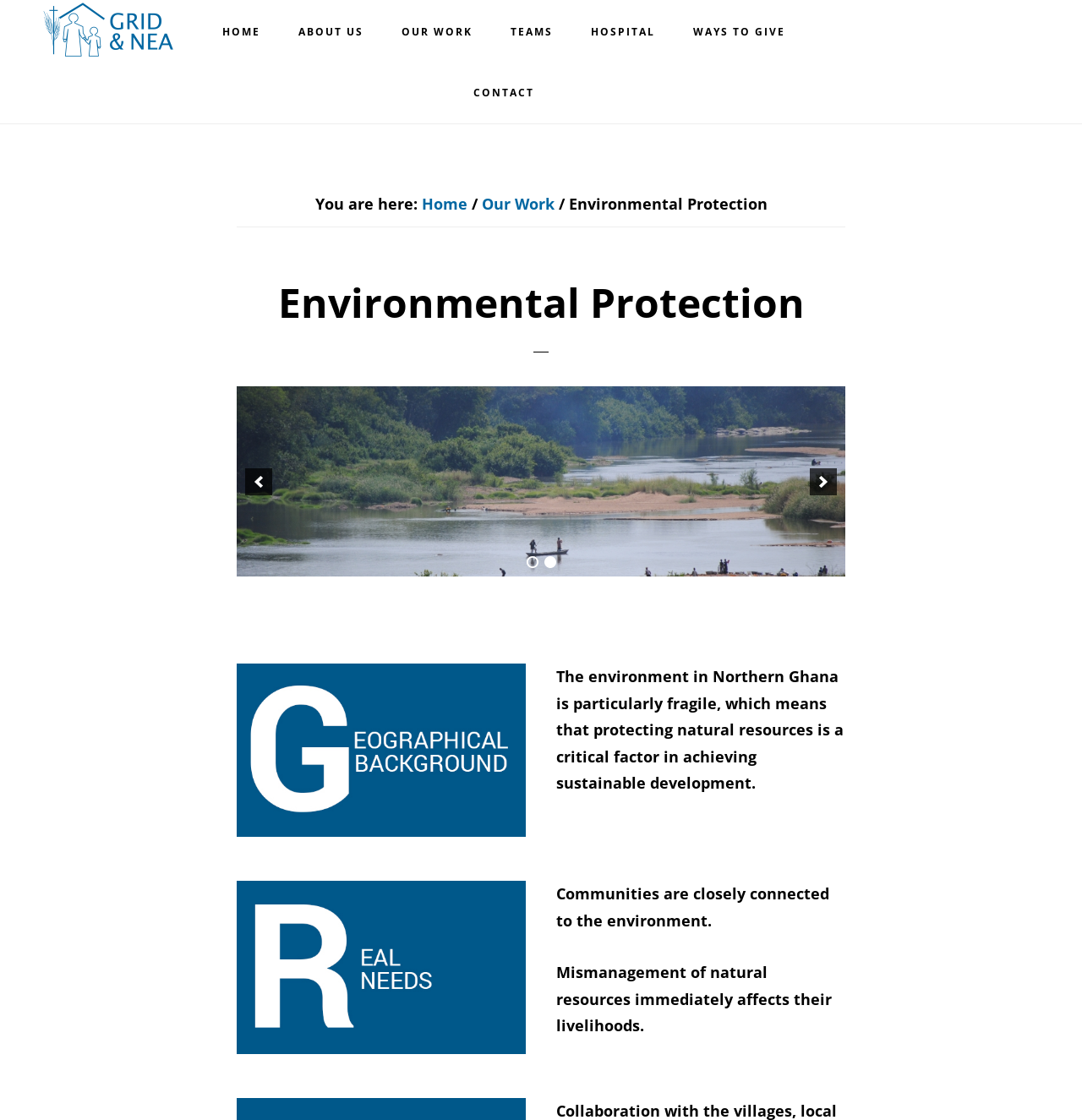Detail the webpage's structure and highlights in your description.

The webpage is about Environmental Protection, specifically in Northern Ghana, and is presented by GRID and NEA. At the top, there are two "Skip to" links, one for main content and one for the footer. Below these links, there is a prominent link to "GRID AND NEA". 

The main navigation menu is located on the top-right side of the page, with seven links: "HOME", "ABOUT US", "OUR WORK", "TEAMS", "HOSPITAL", "WAYS TO GIVE", and "CONTACT". 

Below the navigation menu, there is a breadcrumb trail indicating the current page's location, with links to "Home" and "Our Work", separated by a generic separator. The current page is "Environmental Protection". 

The main content of the page is divided into sections. The first section has a heading "Environmental Protection" and features an image of boats on a river. Below the image, there are two links to navigate through the content, labeled "1" and "2", with "previous" and "next" links on the sides. 

The next section has a horizontal separator, followed by a figure and a paragraph of text describing the fragile environment in Northern Ghana and the importance of protecting natural resources for sustainable development. 

Another horizontal separator divides the page, followed by another figure and two paragraphs of text. The first paragraph explains how communities in Northern Ghana are closely connected to the environment, and the second paragraph highlights the immediate effects of mismanaging natural resources on their livelihoods.